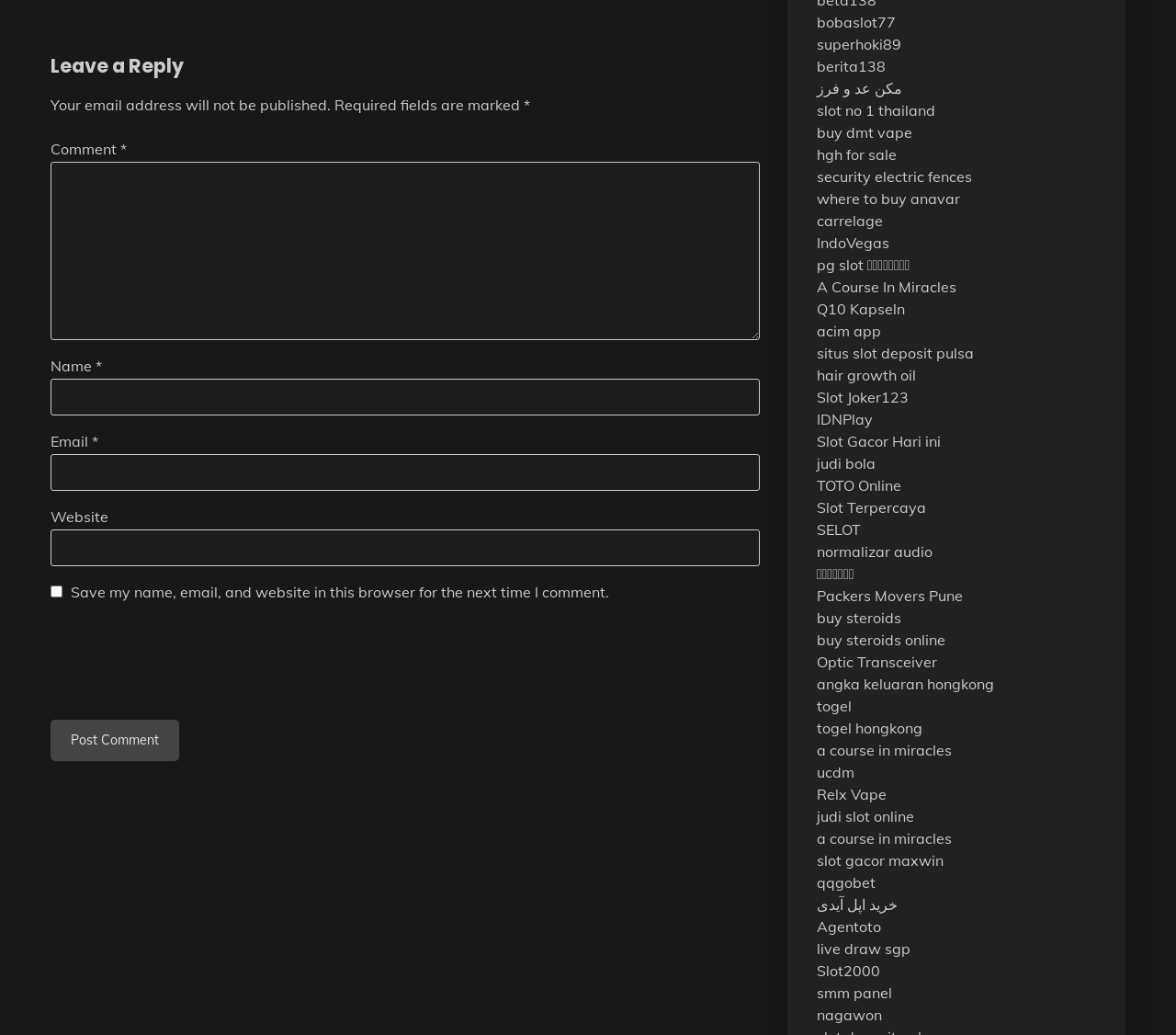What is the purpose of the comment section?
Refer to the image and offer an in-depth and detailed answer to the question.

The purpose of the comment section can be inferred from the heading 'Leave a Reply' and the presence of text fields for name, email, and comment, indicating that users can leave a response or comment on the webpage.